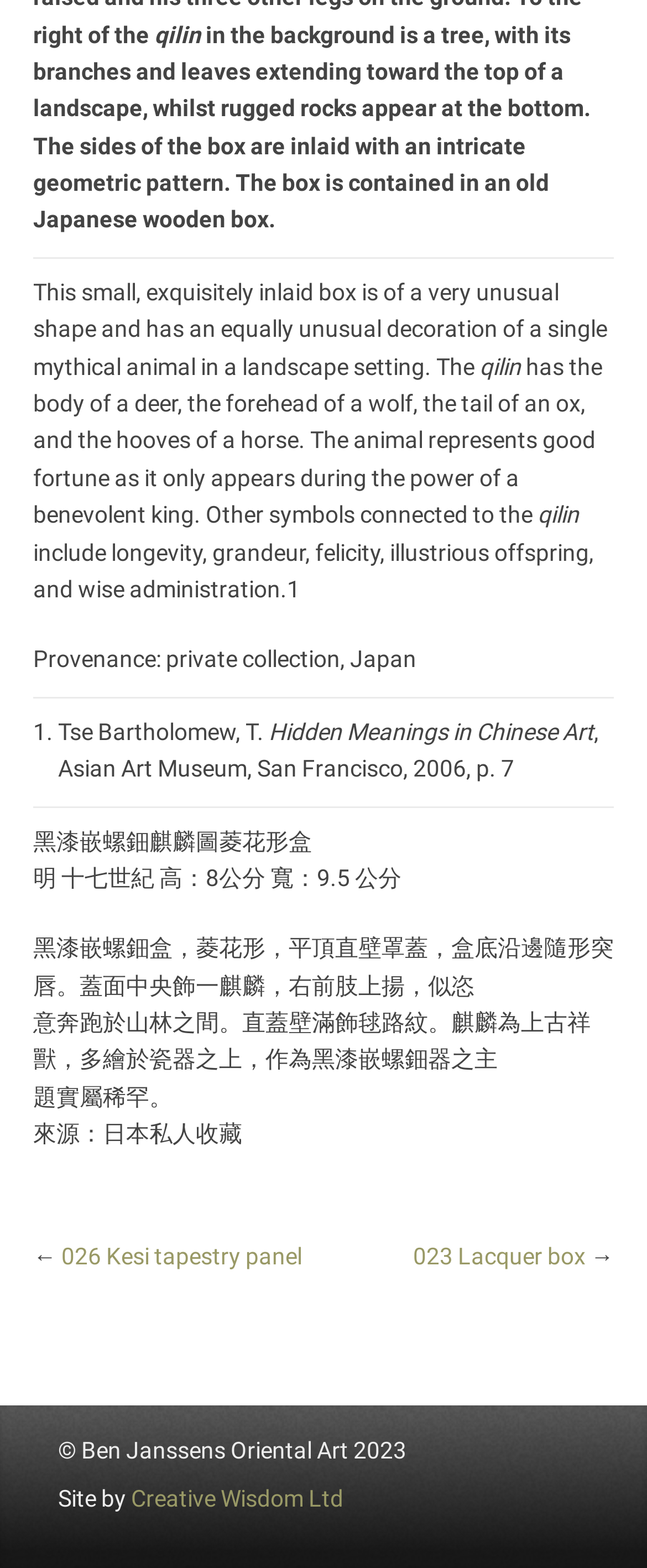For the element described, predict the bounding box coordinates as (top-left x, top-left y, bottom-right x, bottom-right y). All values should be between 0 and 1. Element description: 026 Kesi tapestry panel

[0.095, 0.792, 0.467, 0.809]